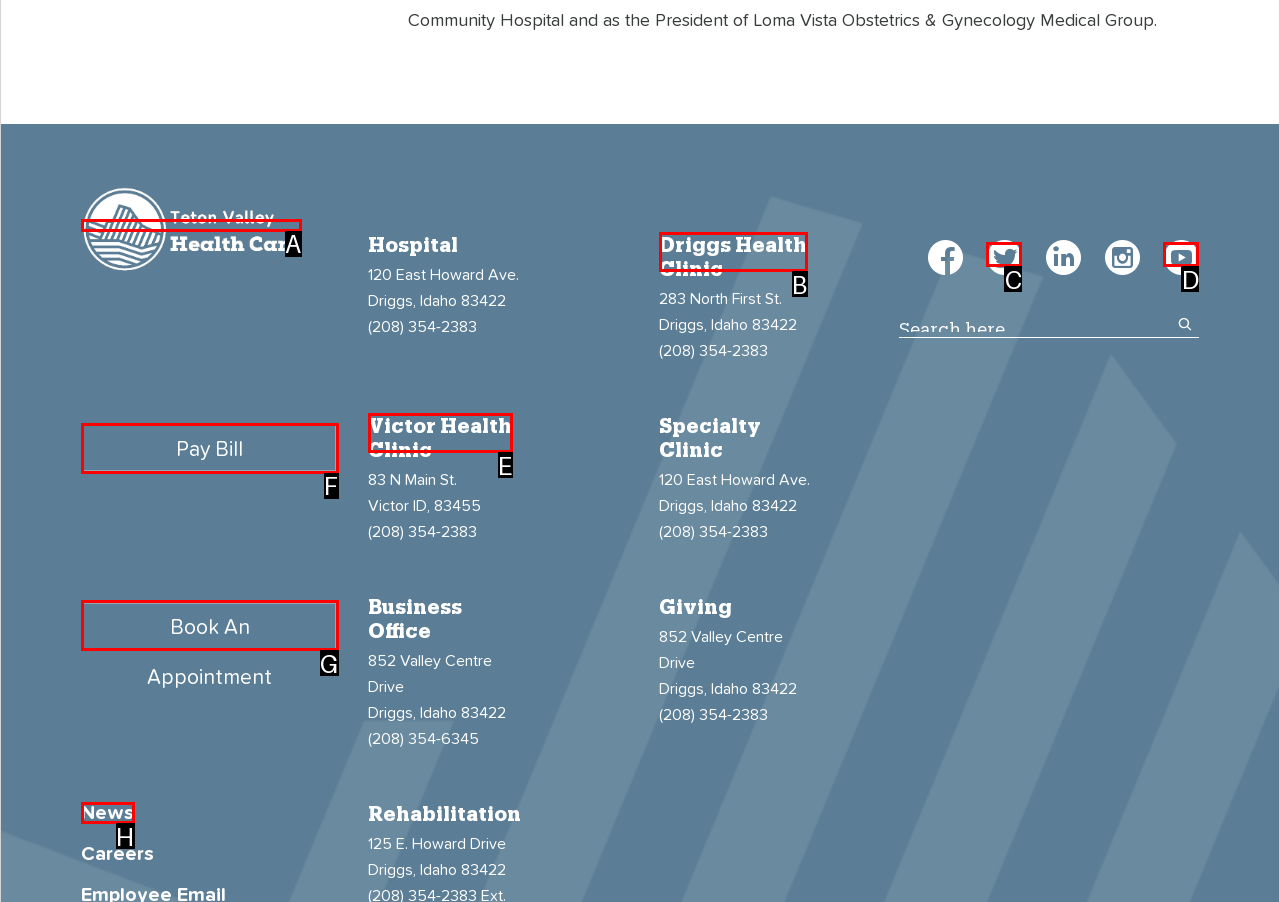Point out the HTML element that matches the following description: Book An Appointment
Answer with the letter from the provided choices.

G